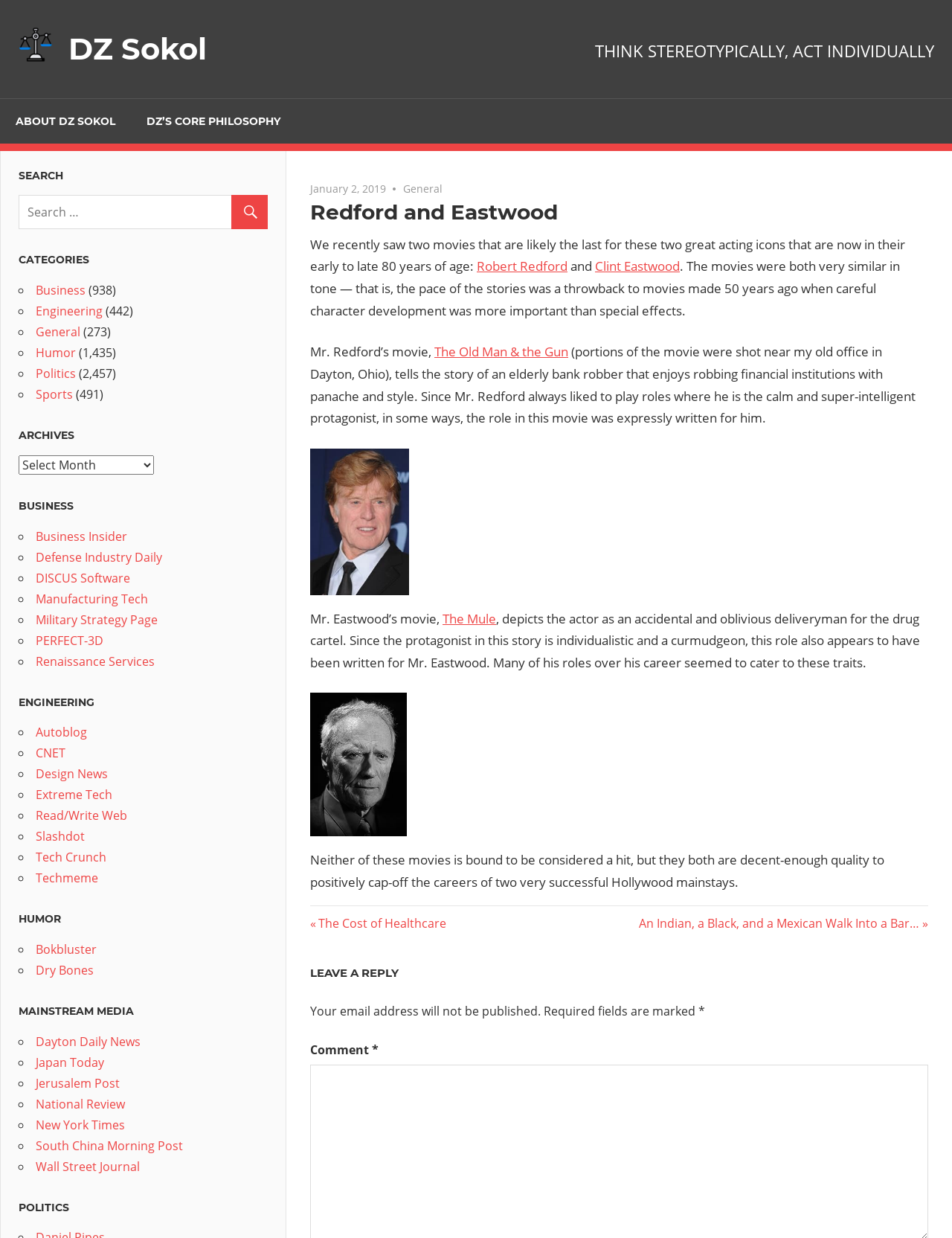Using the element description: "January 2, 2019", determine the bounding box coordinates. The coordinates should be in the format [left, top, right, bottom], with values between 0 and 1.

[0.326, 0.146, 0.405, 0.158]